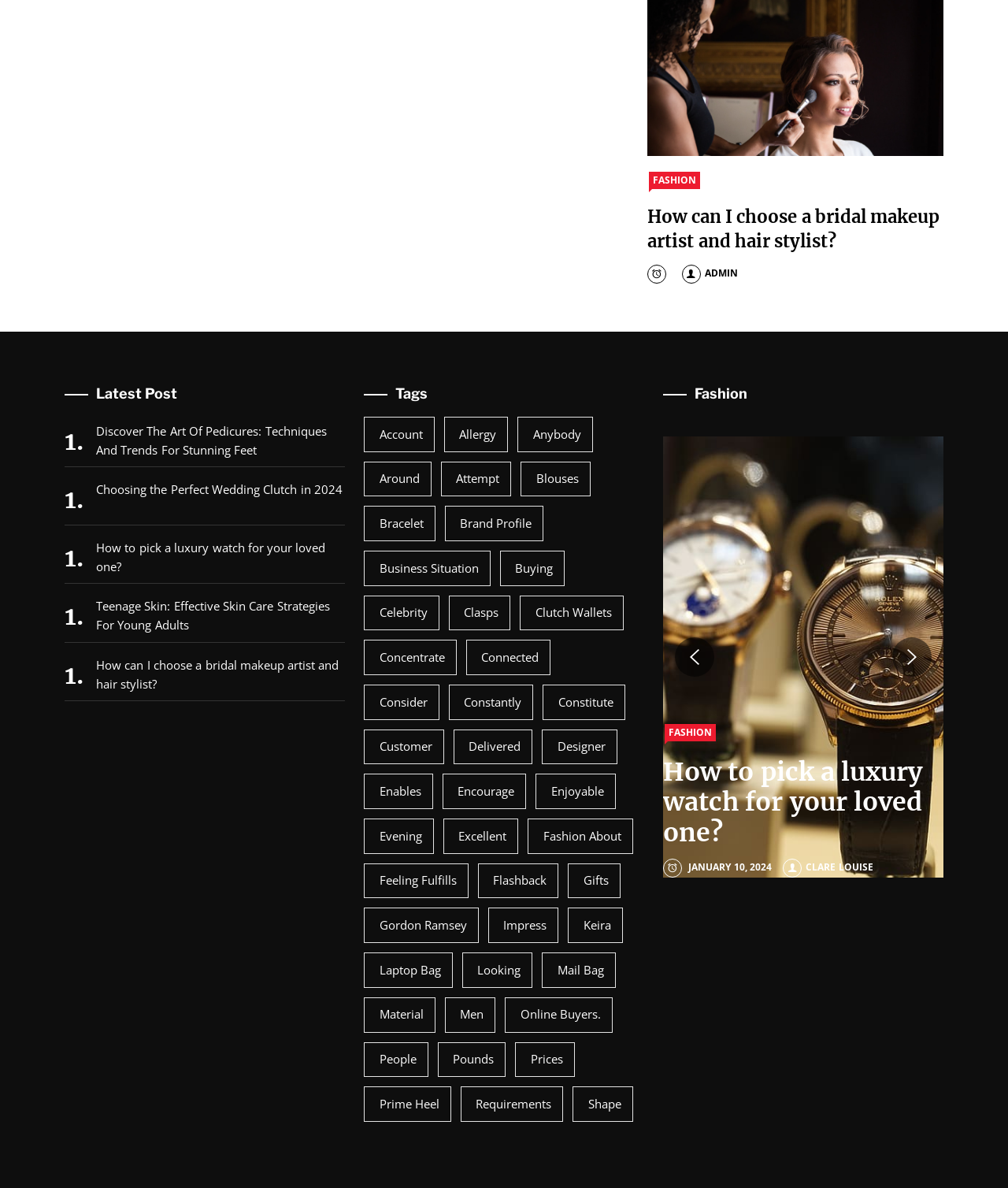What is the topic of the second latest post? Based on the screenshot, please respond with a single word or phrase.

Wedding Clutch